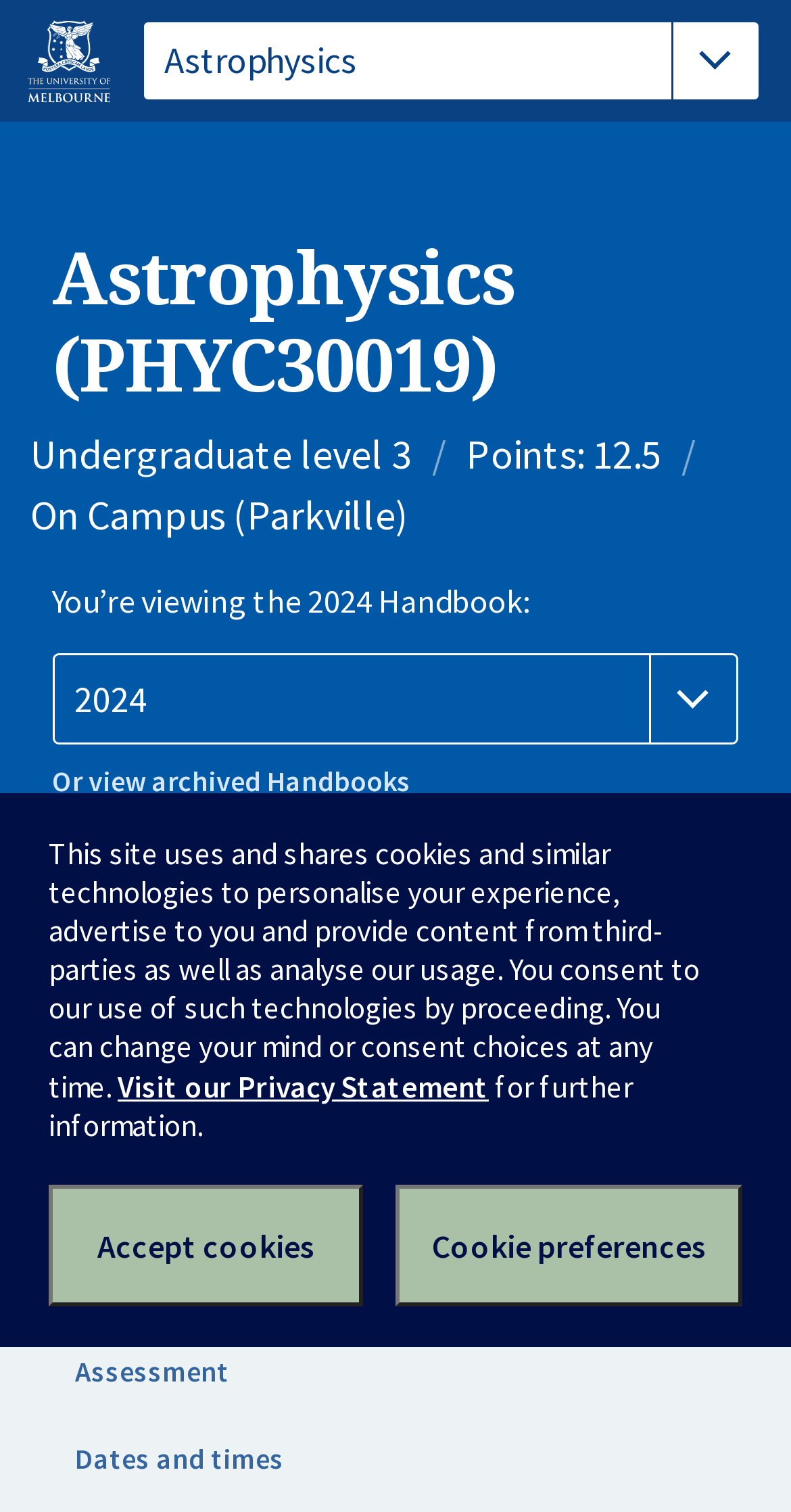Provide a one-word or short-phrase answer to the question:
How many points is the Astrophysics subject worth?

12.5